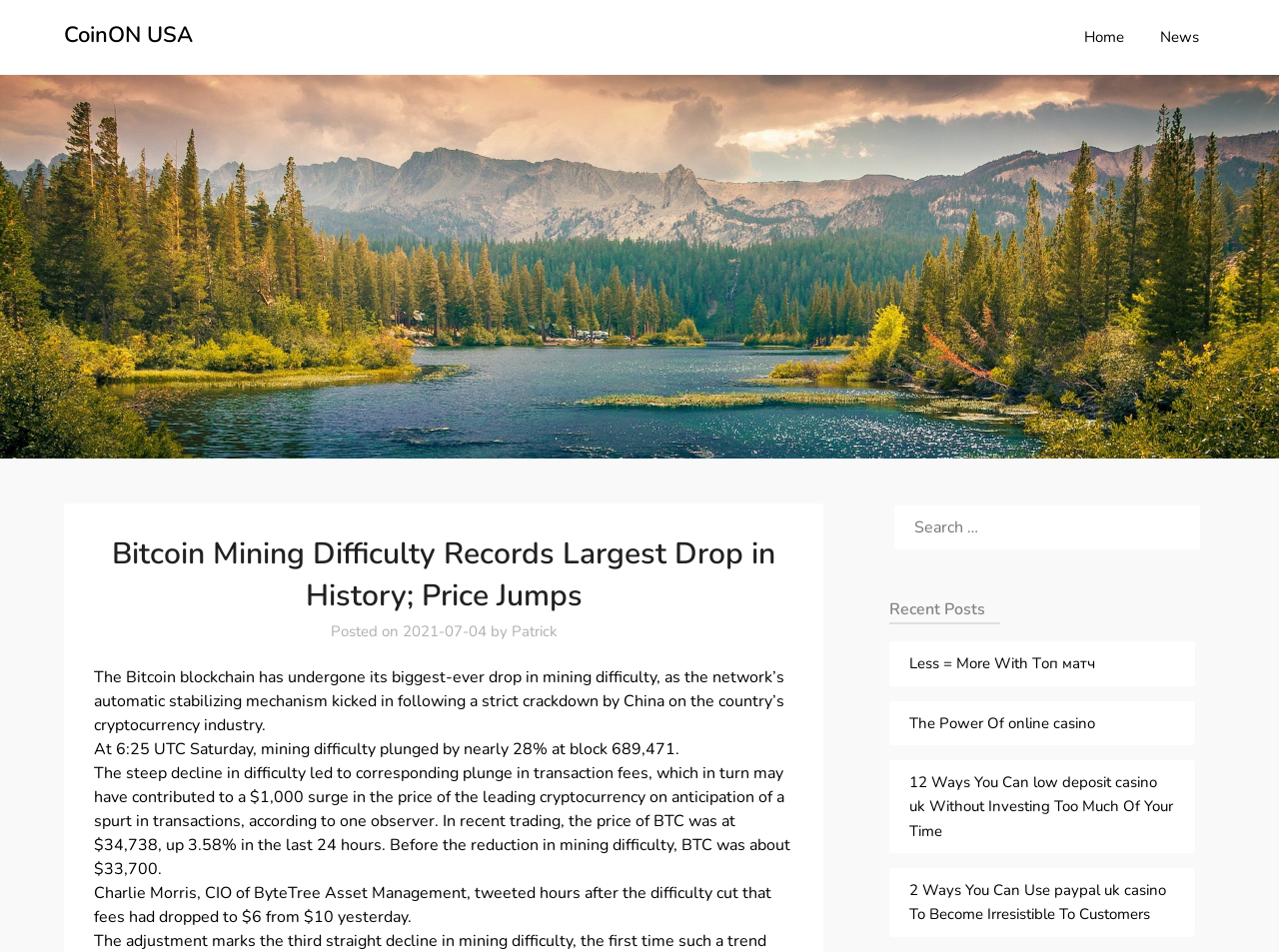Write a detailed summary of the webpage, including text, images, and layout.

This webpage is about Bitcoin news, specifically discussing the record-breaking drop in Bitcoin mining difficulty and its impact on the cryptocurrency's price. At the top left corner, there is a logo image of CoinON USA, and below it, a header section with a title "Bitcoin Mining Difficulty Records Largest Drop in History; Price Jumps" and a subheading with the posting date and author's name.

The main content of the webpage is a news article, which occupies most of the page. The article is divided into four paragraphs, describing the drop in mining difficulty, its effects on transaction fees, and the subsequent surge in Bitcoin's price. The text is accompanied by no images.

Above the article, there is a navigation menu with three links: "Home", "News", and a logo link to CoinON USA. On the right side of the page, there is a search bar with a label "SEARCH FOR:" and a search box. Below the search bar, there is a section titled "Recent Posts" with four links to other news articles.

Overall, the webpage has a simple layout, with a focus on presenting news content and providing basic navigation and search functionality.